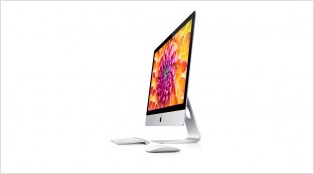Answer this question in one word or a short phrase: What is displayed on the iMac's screen?

Vibrant colors